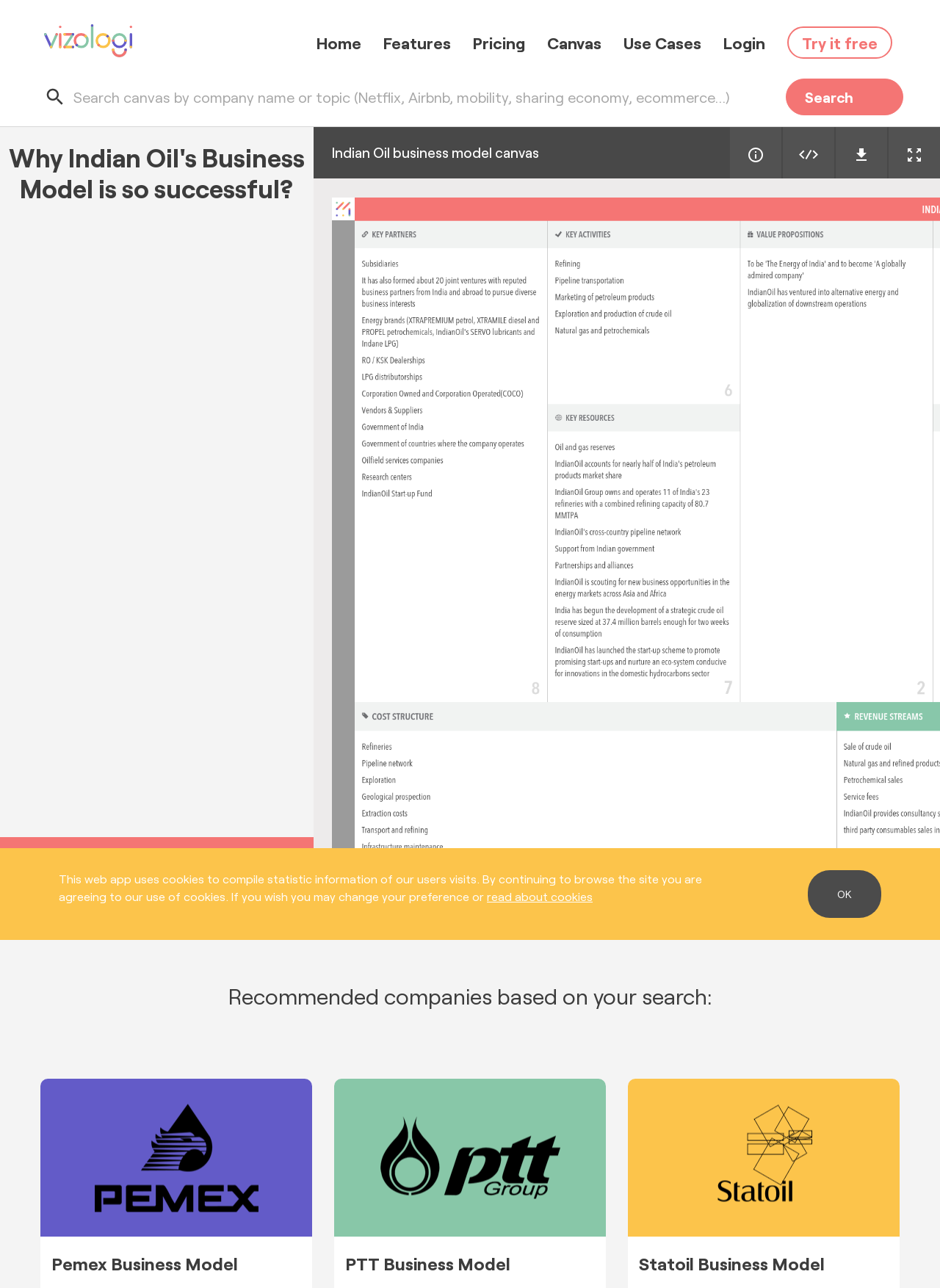Offer a thorough description of the webpage.

The webpage is about Indian Oil Corporation, with a focus on its business model. At the top, there are several links to different sections of the website, including "Home", "Features", "Pricing", "Canvas", "Use Cases", and "Login". Next to these links, there is a "Try it free" button.

Below the navigation links, there is a search bar that spans almost the entire width of the page, with a "Search" button on the right side. Above the search bar, there is a heading that asks "Why Indian Oil's Business Model is so successful?".

On the left side of the page, there is a section with a heading "Indian Oil business model canvas", which contains a link to a business model canvas and several images. Below this section, there are three more links with images, which appear to be related to Indian Oil's business model.

On the right side of the page, there is a section with a heading "Recommended companies based on your search:", which lists three companies: Pemex, PTT, and Statoil. Each company has a link to its business model and a heading with the company name.

At the bottom of the page, there is a notice about the use of cookies, with a link to read more about cookies and an "OK" button to accept the terms.